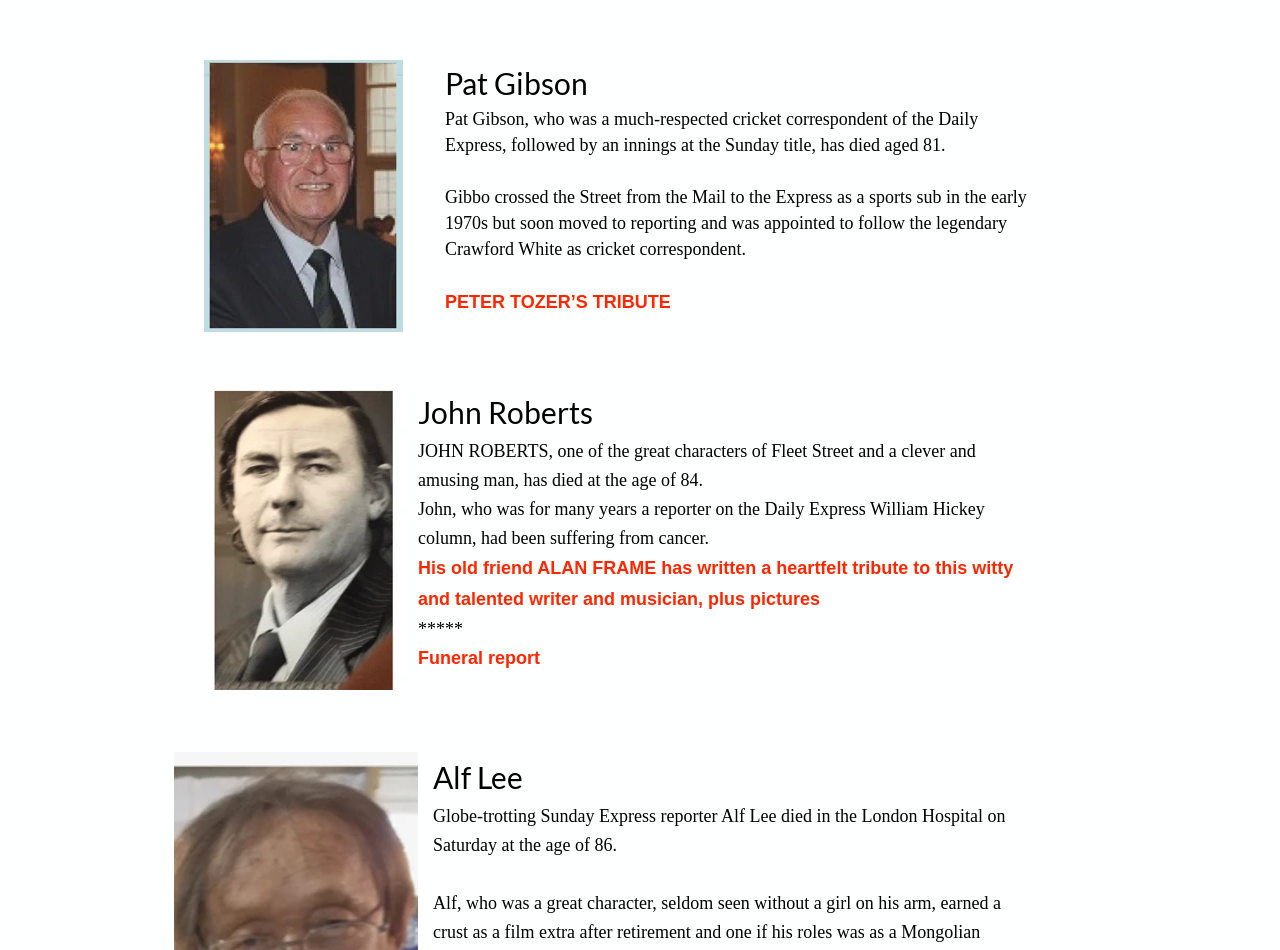Determine the bounding box for the HTML element described here: "*****". The coordinates should be given as [left, top, right, bottom] with each number being a float between 0 and 1.

[0.327, 0.652, 0.362, 0.673]